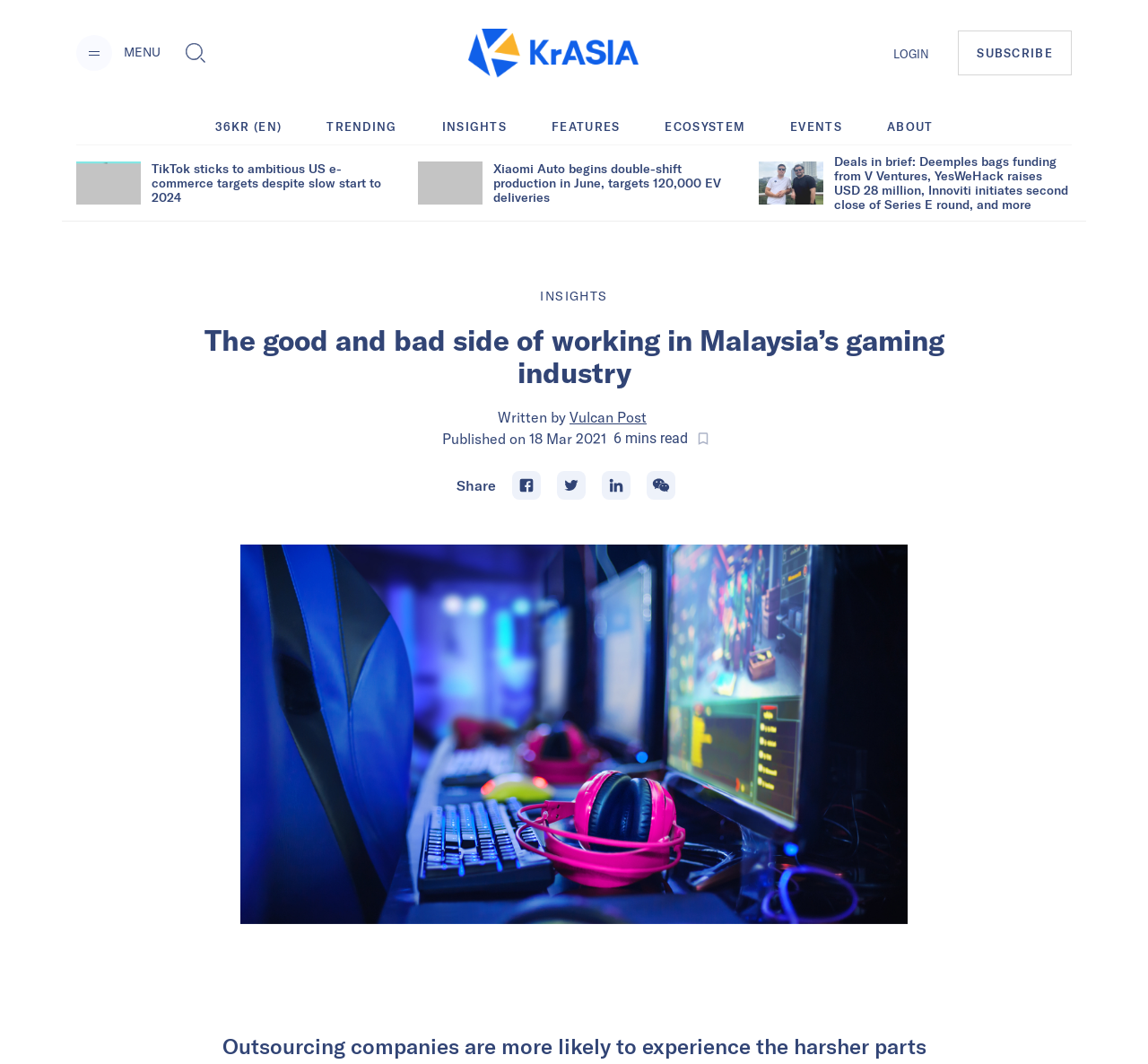Provide the bounding box coordinates of the UI element that matches the description: "aria-label="Toggle Search"".

[0.155, 0.033, 0.186, 0.067]